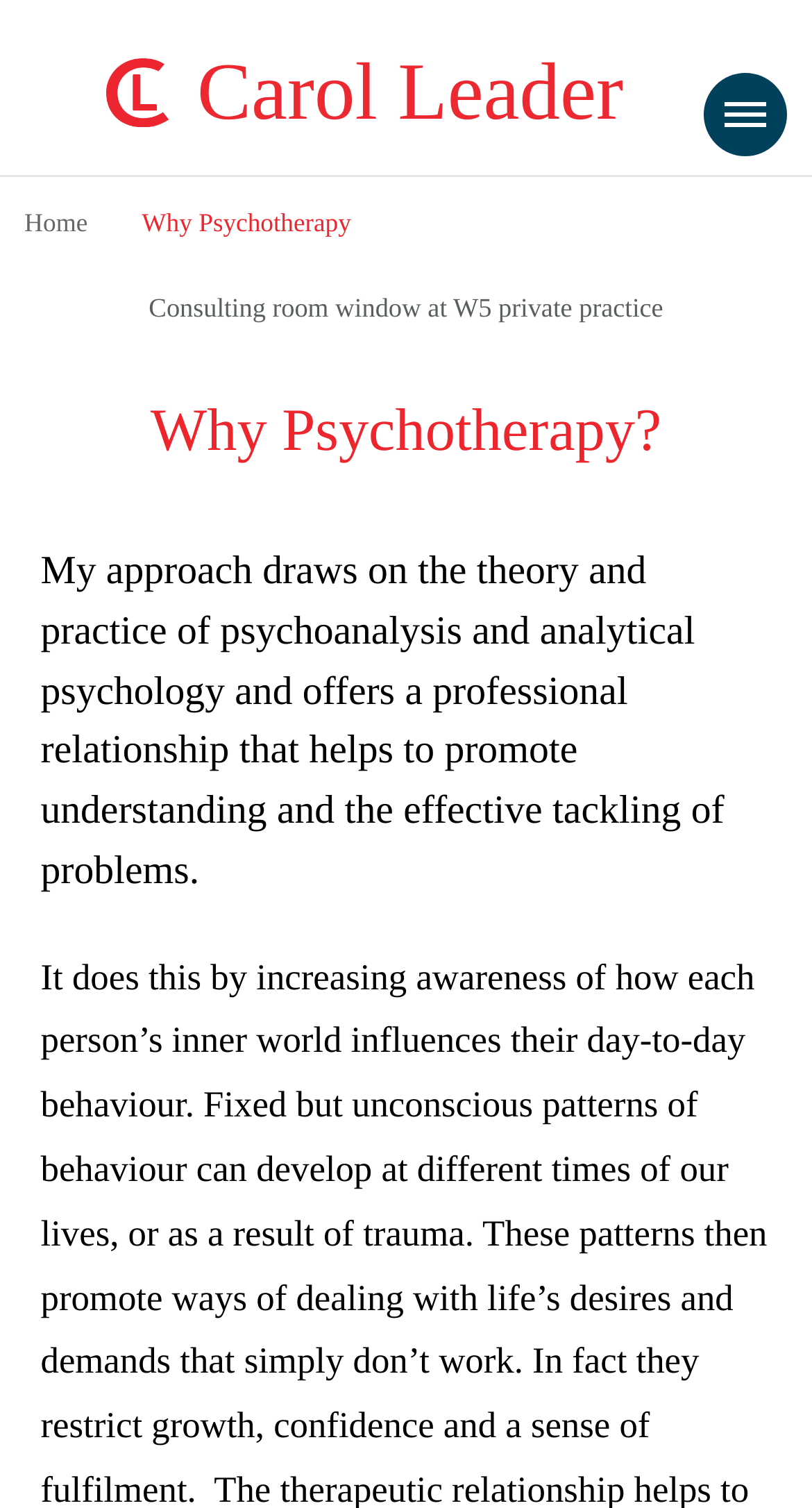What is the text on the top-left link?
Please look at the screenshot and answer in one word or a short phrase.

Carol Leader